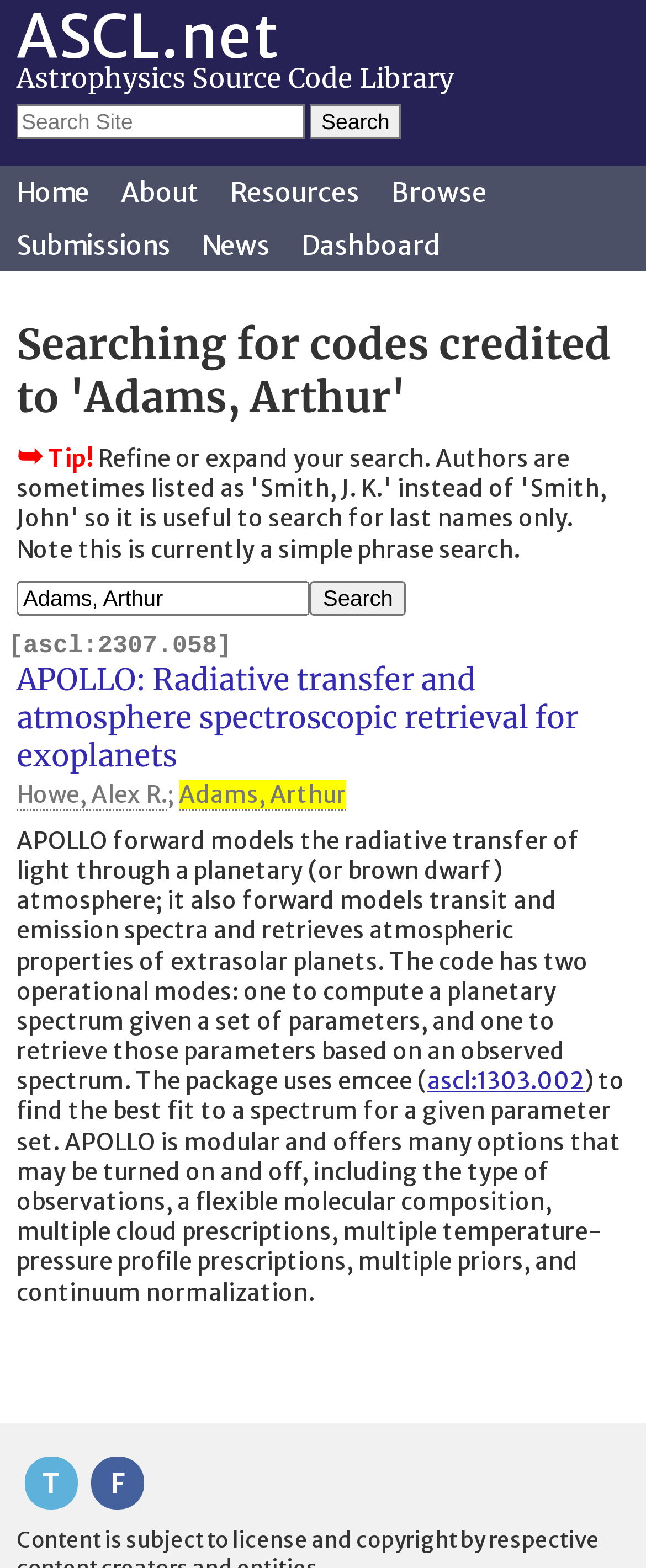Please find the bounding box for the UI element described by: "ascl:1303.002".

[0.662, 0.681, 0.905, 0.7]